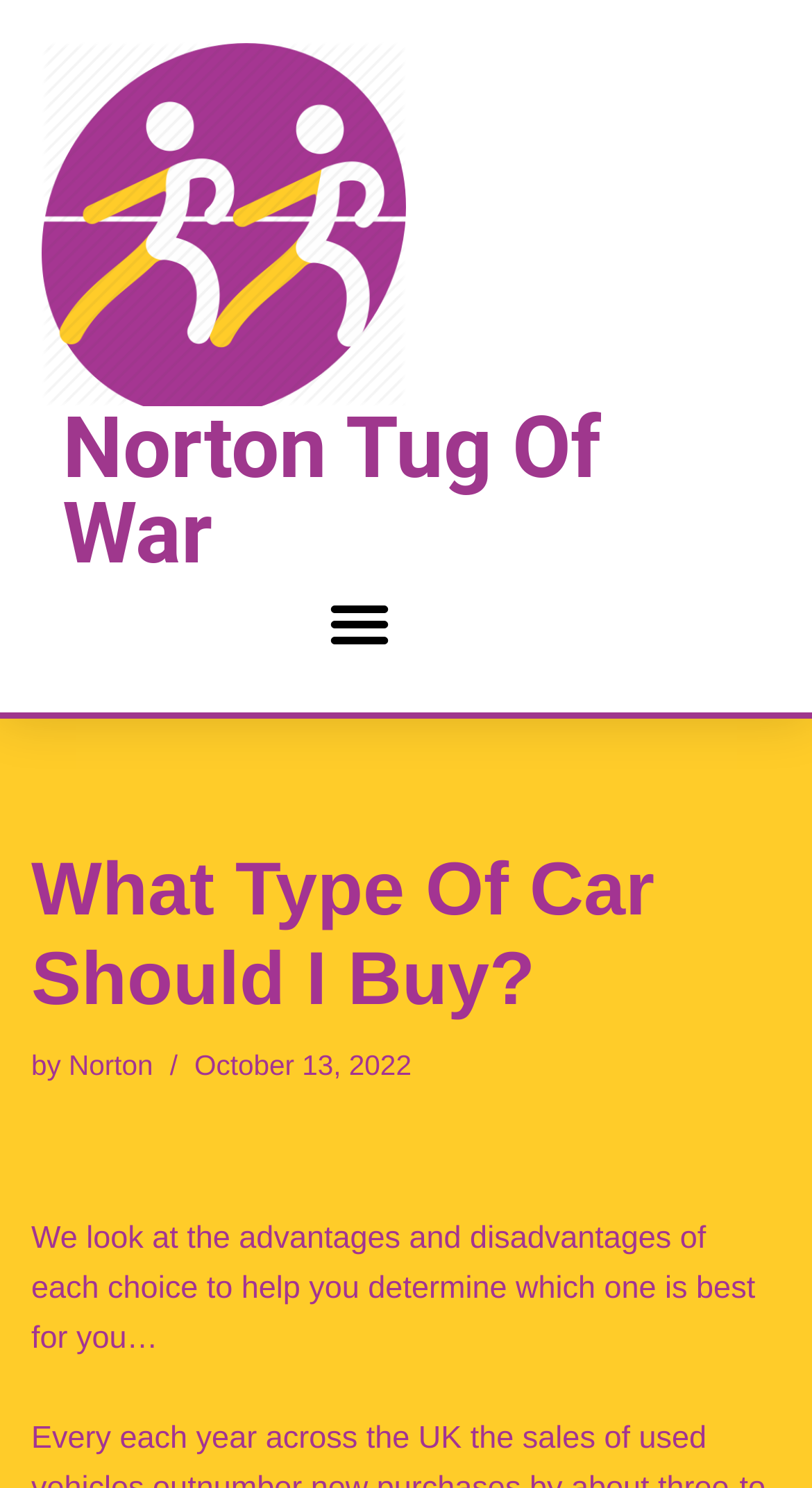What is the purpose of the article?
From the screenshot, supply a one-word or short-phrase answer.

To help determine which car to buy